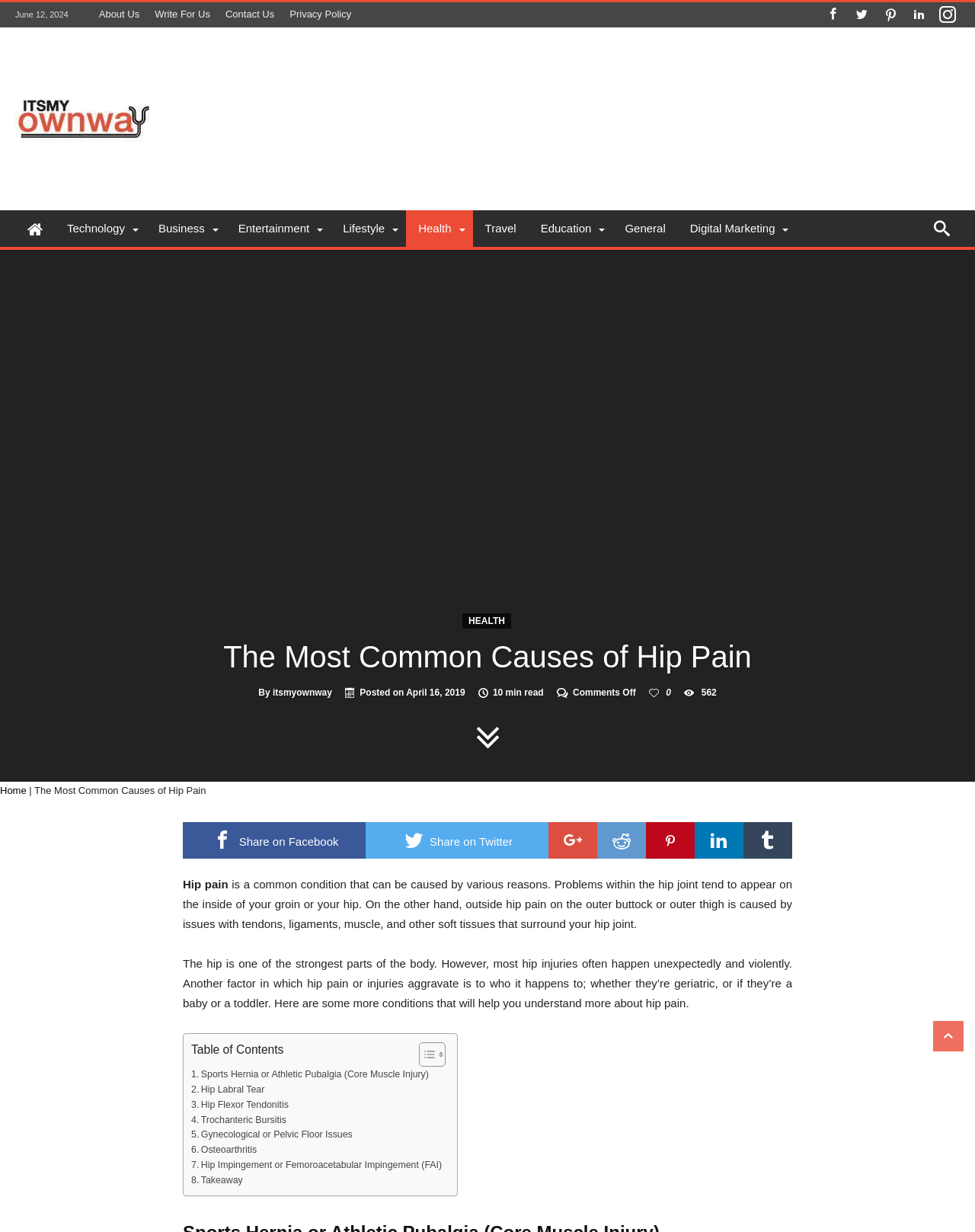Please identify the bounding box coordinates of the element on the webpage that should be clicked to follow this instruction: "Go to the top of the page". The bounding box coordinates should be given as four float numbers between 0 and 1, formatted as [left, top, right, bottom].

[0.957, 0.829, 0.988, 0.853]